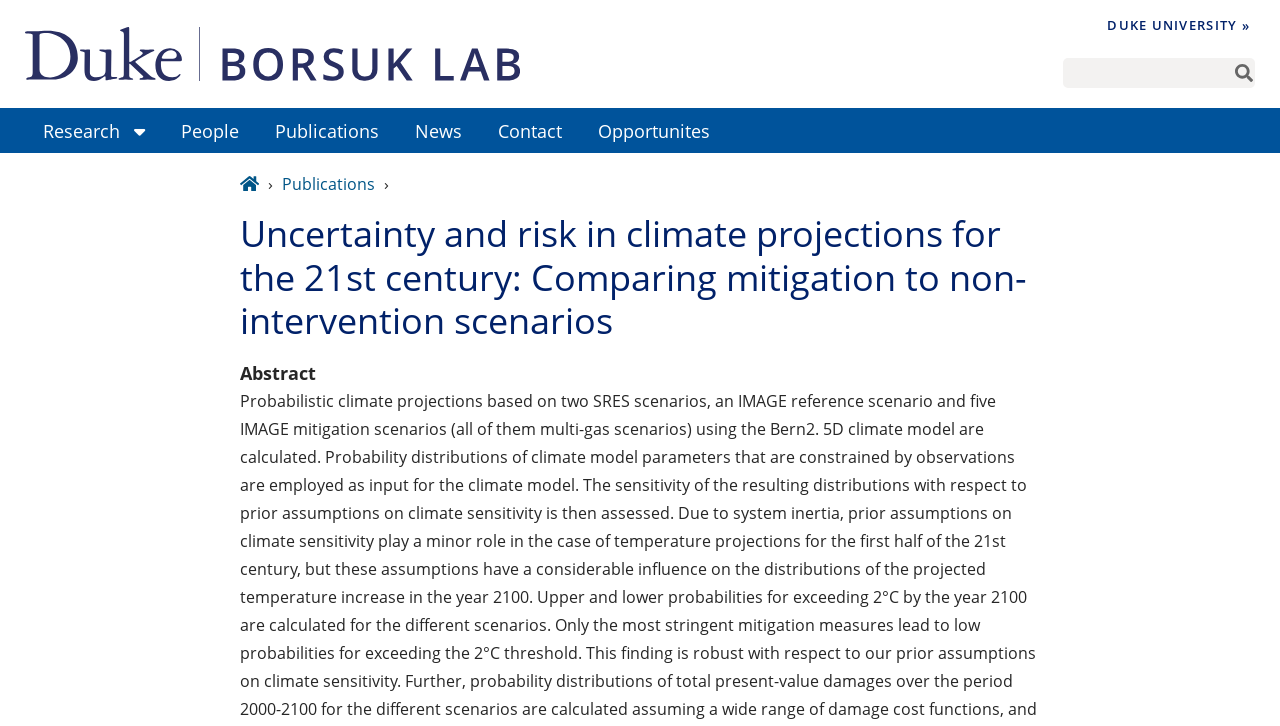What is the first word of the abstract?
Refer to the image and respond with a one-word or short-phrase answer.

Abstract